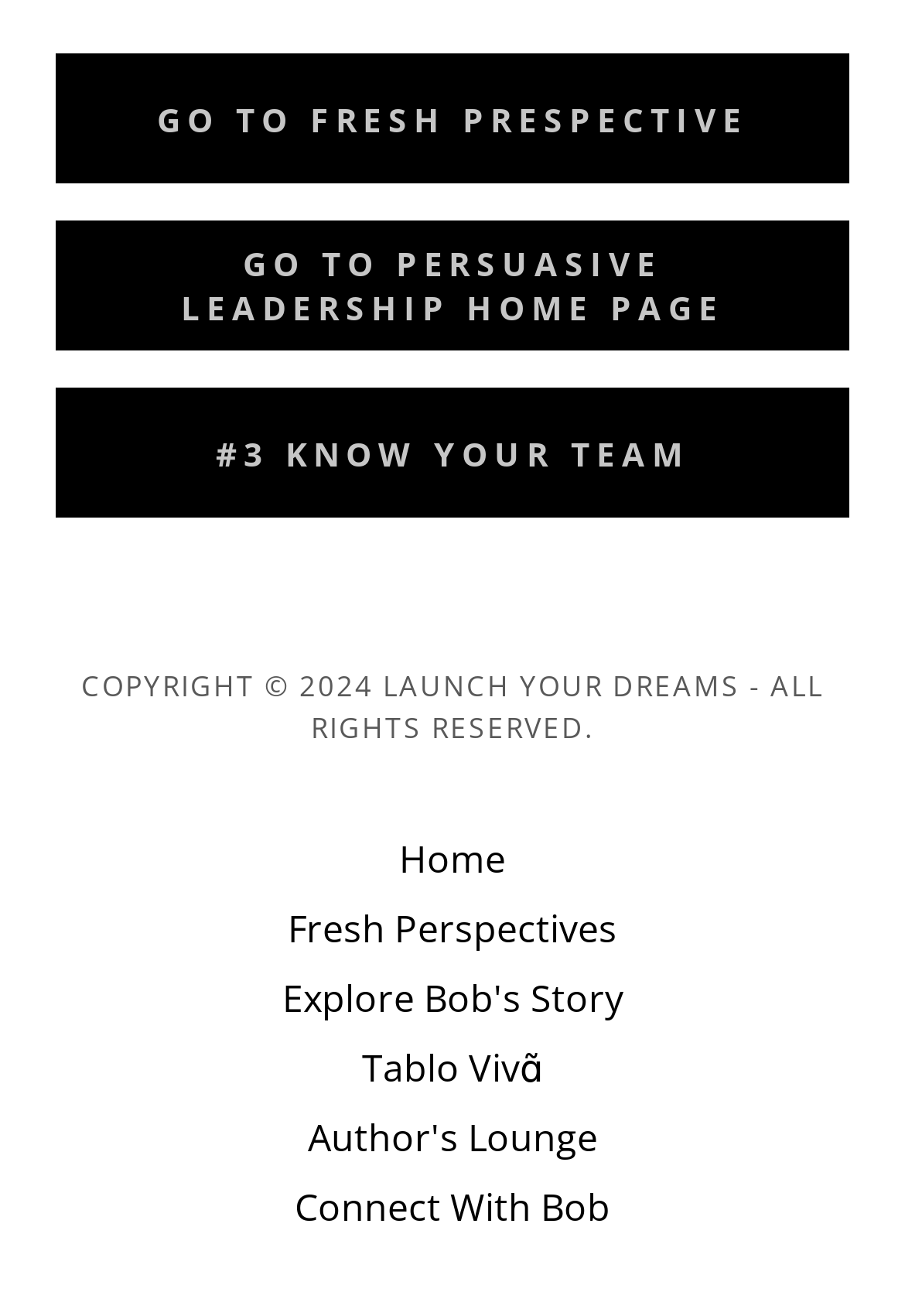Please identify the bounding box coordinates of the area I need to click to accomplish the following instruction: "explore bob's story".

[0.291, 0.732, 0.709, 0.785]